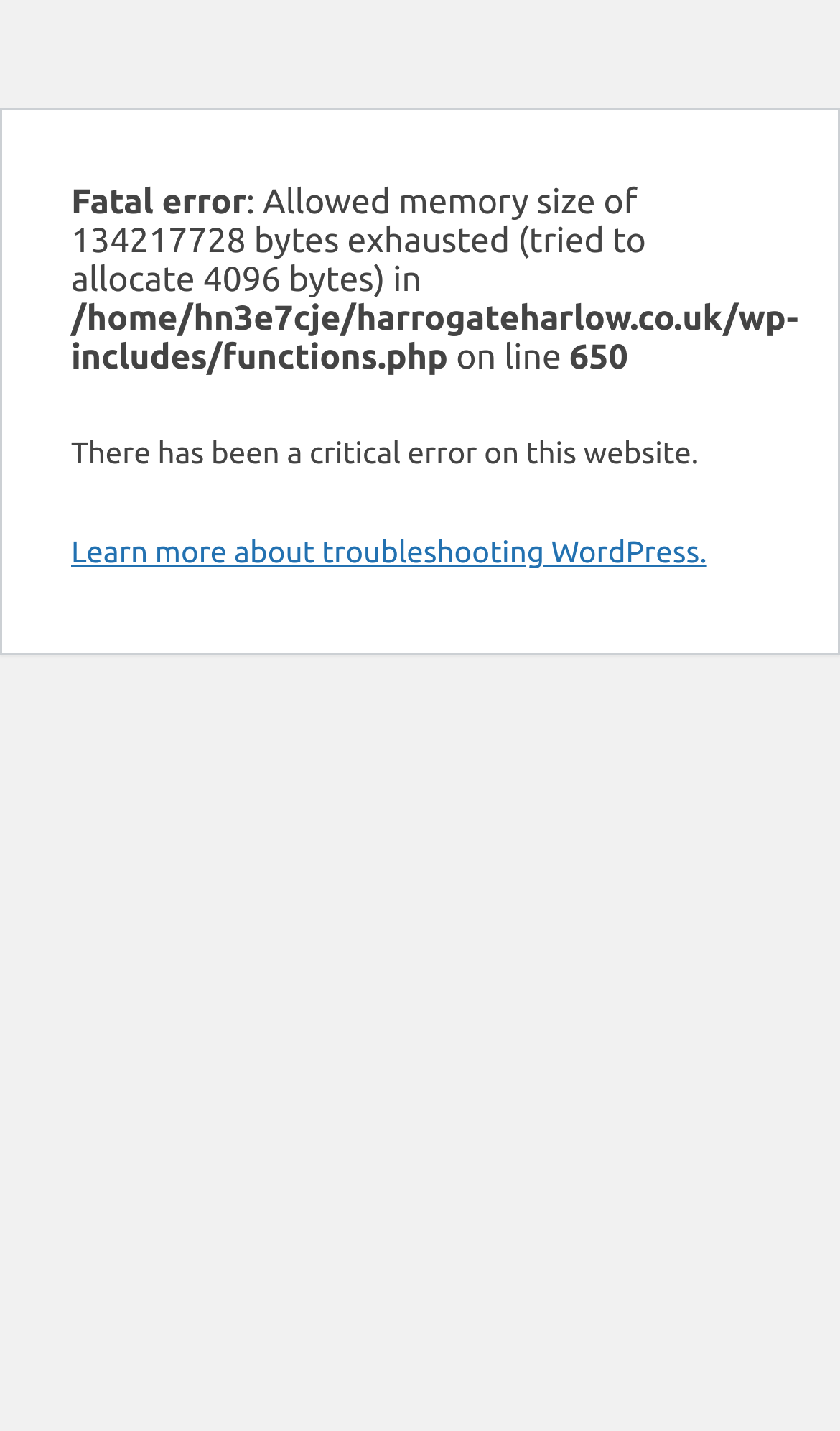What is the severity of the error?
Please respond to the question thoroughly and include all relevant details.

The severity of the error is mentioned as 'critical' in the error message, indicating that it is a serious error that needs to be addressed.